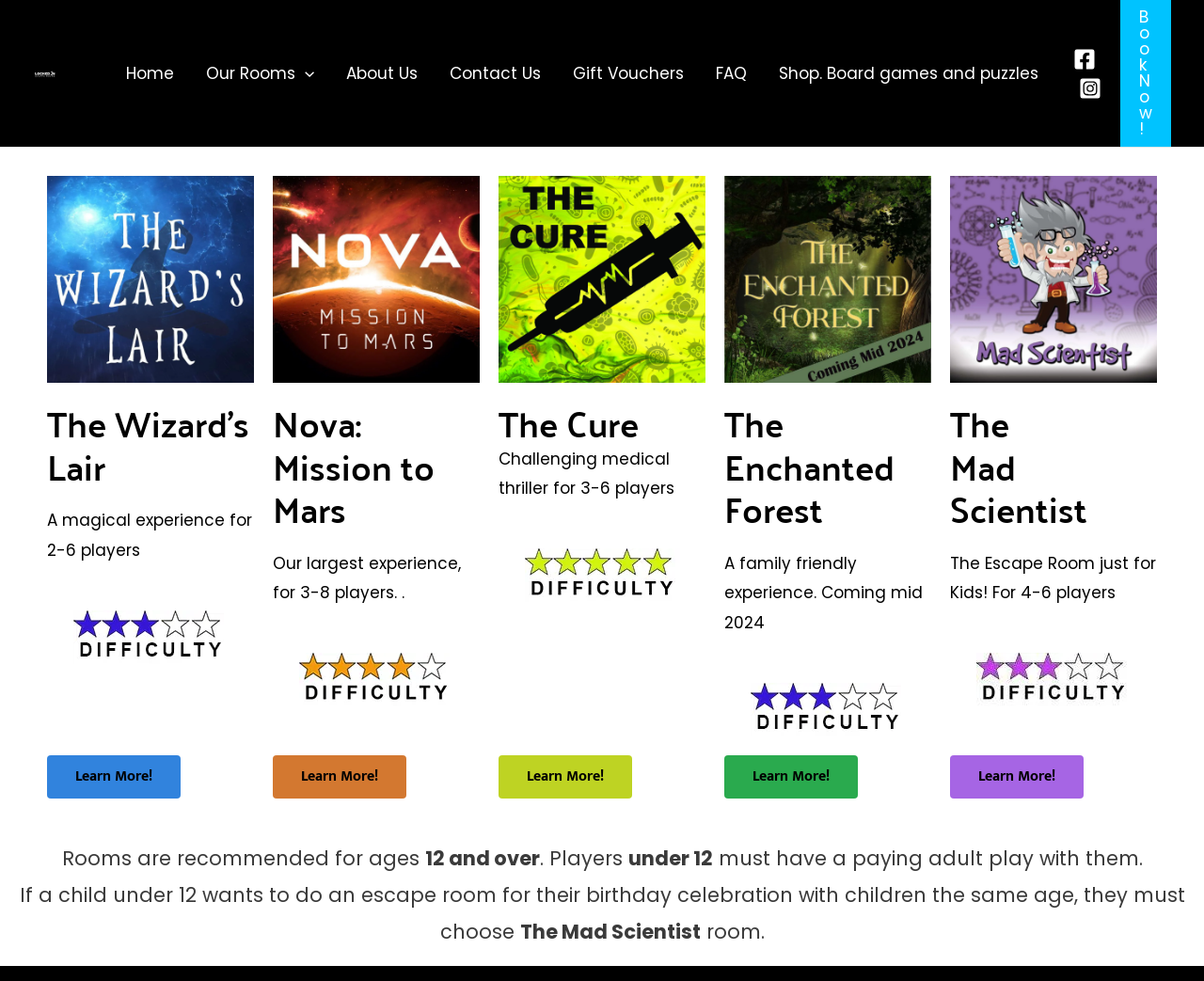Use the information in the screenshot to answer the question comprehensively: How many escape rooms are listed on this page?

I counted the number of headings that describe different escape rooms, which are 'The Wizard's Lair', 'Nova: Mission to Mars', 'The Cure', 'The Enchanted Forest', and 'The Mad Scientist'. Each of these headings corresponds to a unique escape room, so there are 5 escape rooms listed on this page.